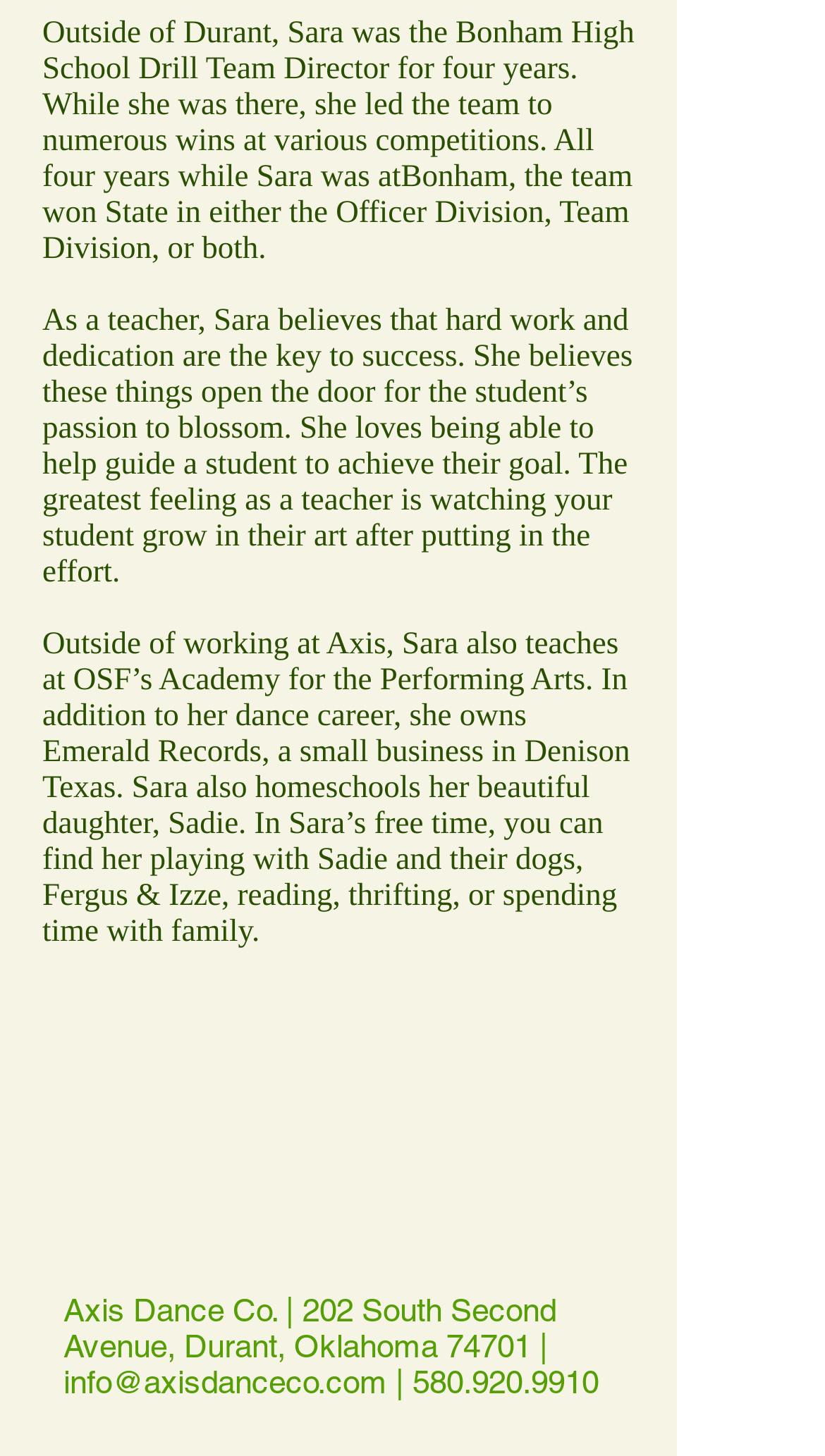Find the bounding box of the element with the following description: "info@axisdanceco.com". The coordinates must be four float numbers between 0 and 1, formatted as [left, top, right, bottom].

[0.077, 0.937, 0.469, 0.961]